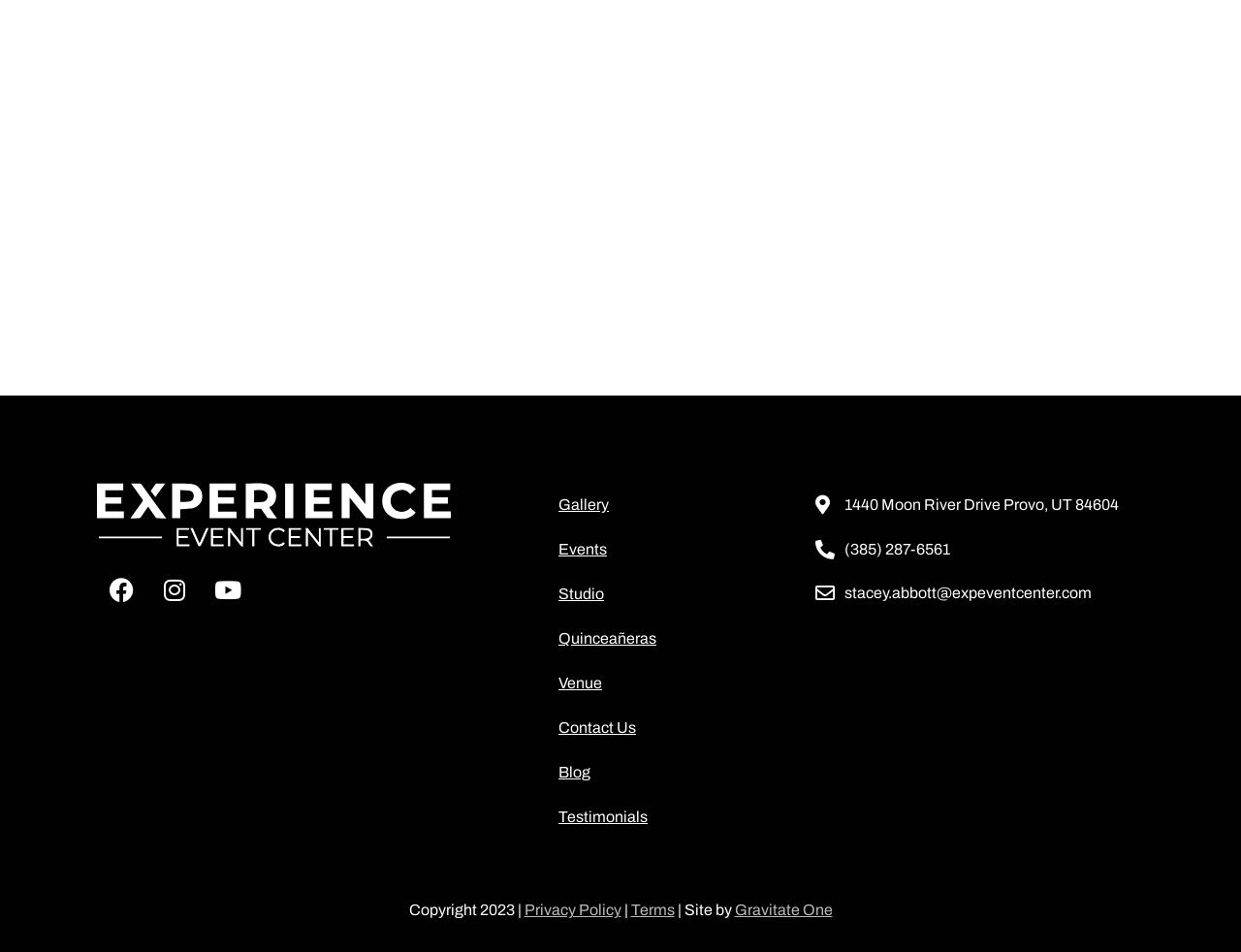Determine the bounding box coordinates of the clickable element necessary to fulfill the instruction: "Check the Gallery". Provide the coordinates as four float numbers within the 0 to 1 range, i.e., [left, top, right, bottom].

[0.434, 0.507, 0.641, 0.554]